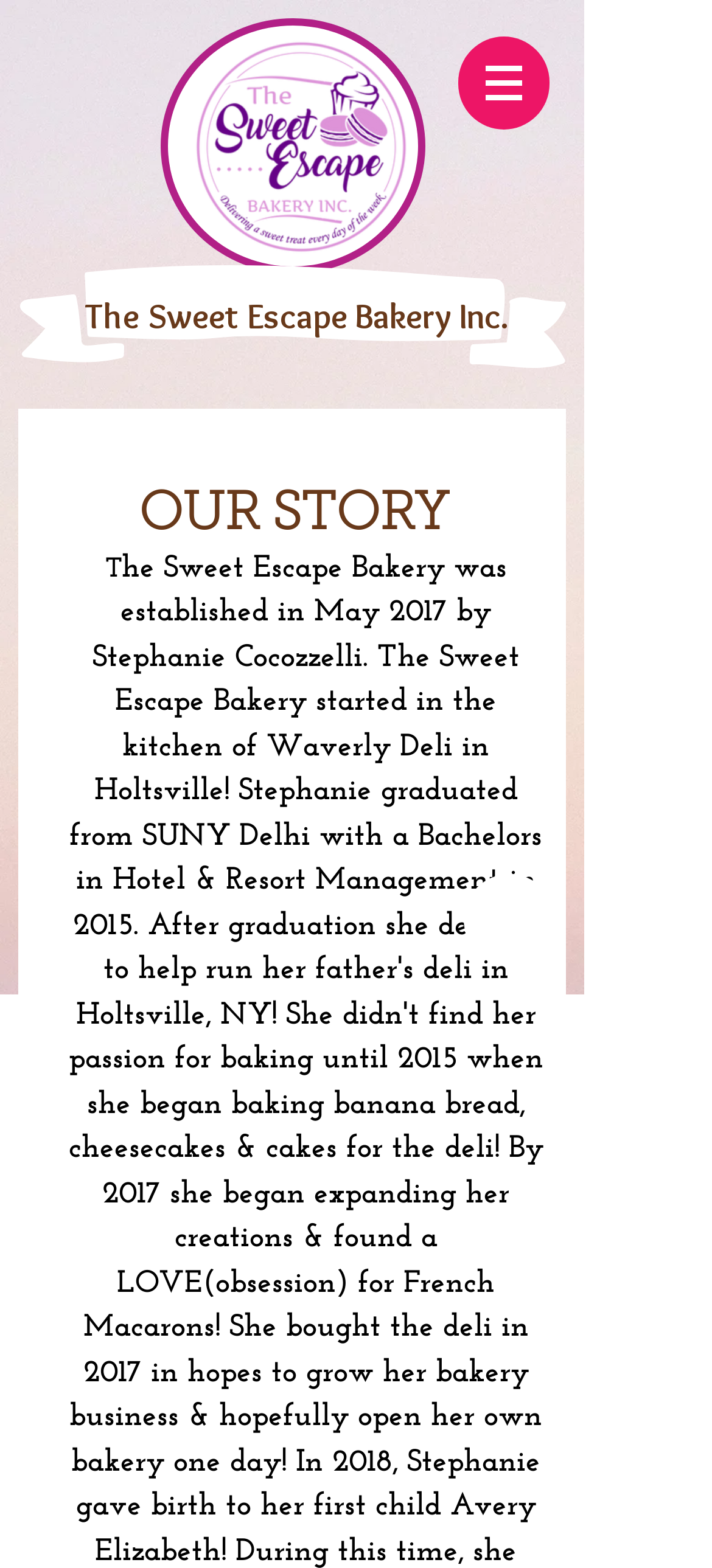Please find and report the primary heading text from the webpage.

The Sweet Escape Bakery Inc.